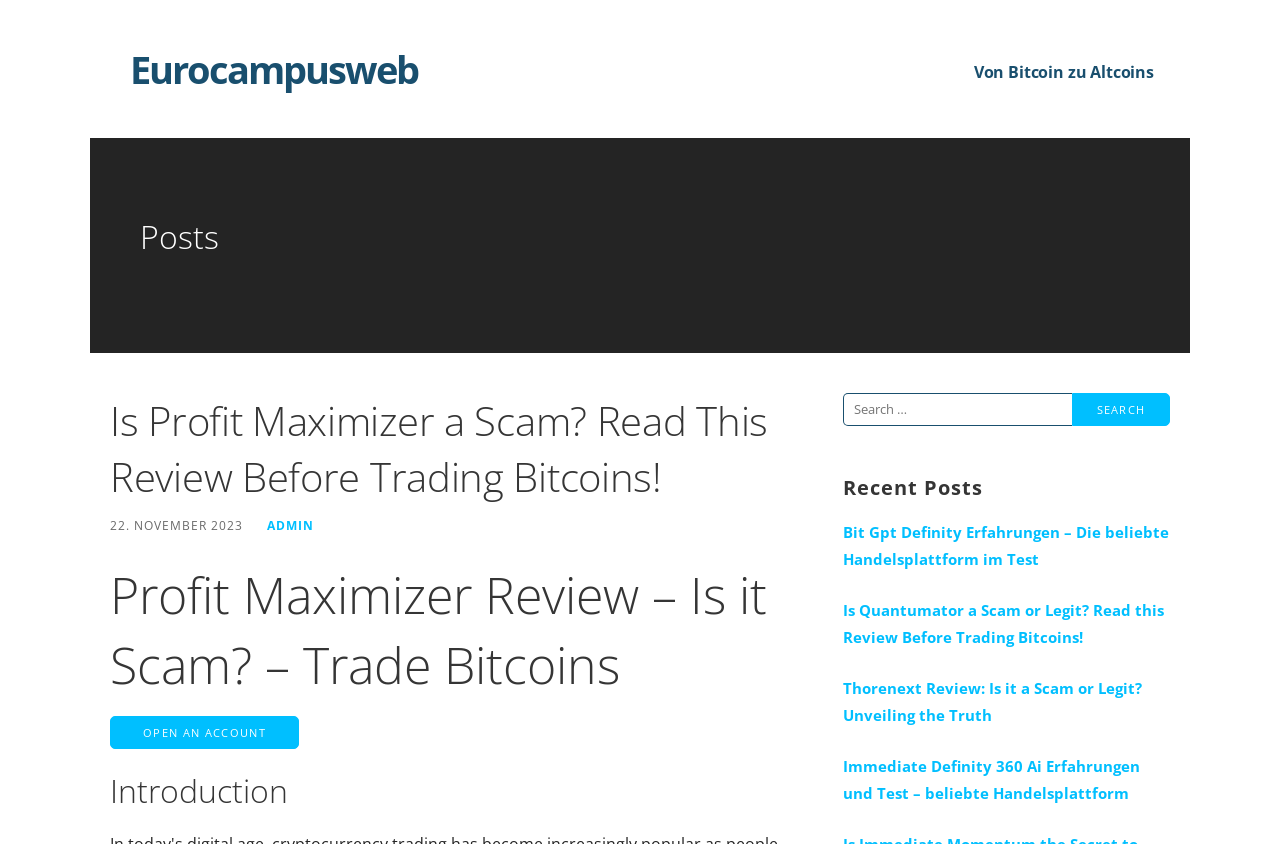What is the purpose of the button 'OPEN AN ACCOUNT'?
Please elaborate on the answer to the question with detailed information.

The button 'OPEN AN ACCOUNT' is likely used to open an account related to Profit Maximizer, as it is a child element of the post 'Profit Maximizer Review – Is it Scam? – Trade Bitcoins'.